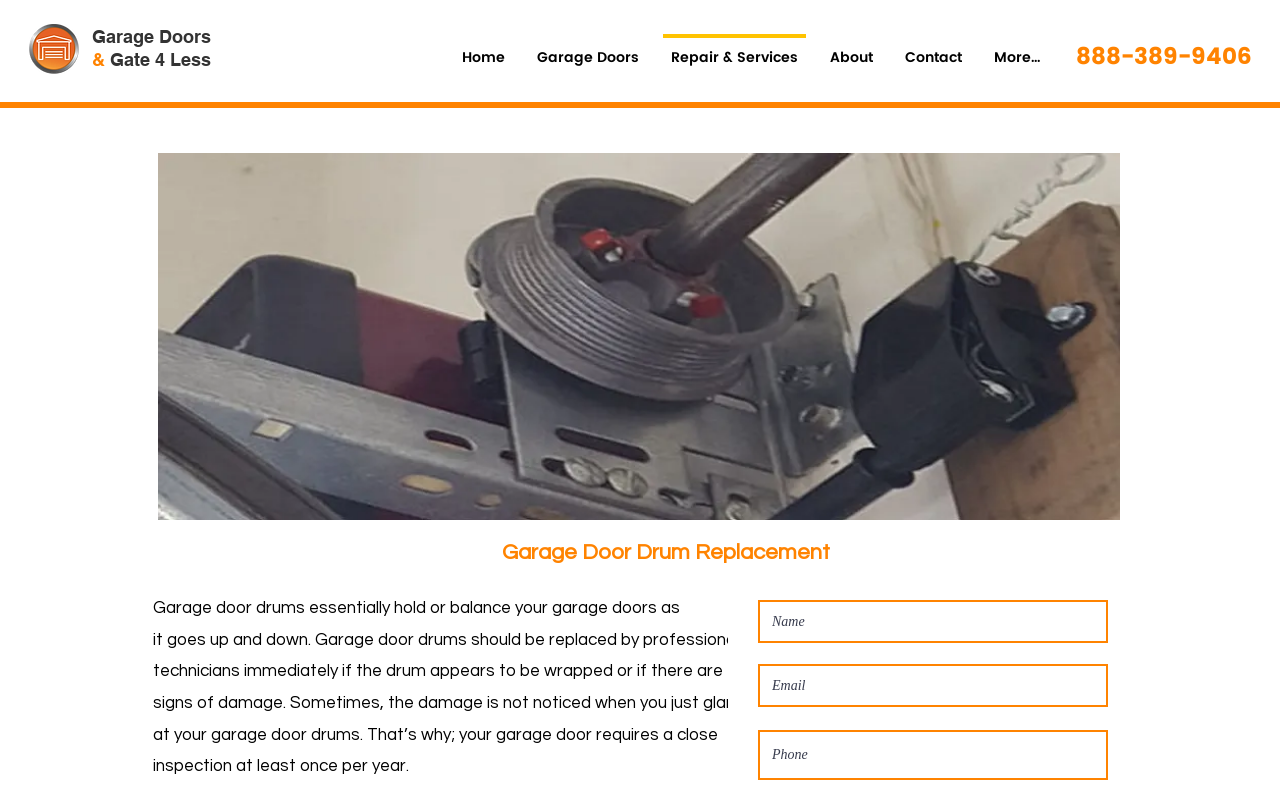Determine the bounding box coordinates of the clickable area required to perform the following instruction: "Enter your email". The coordinates should be represented as four float numbers between 0 and 1: [left, top, right, bottom].

[0.592, 0.845, 0.866, 0.899]